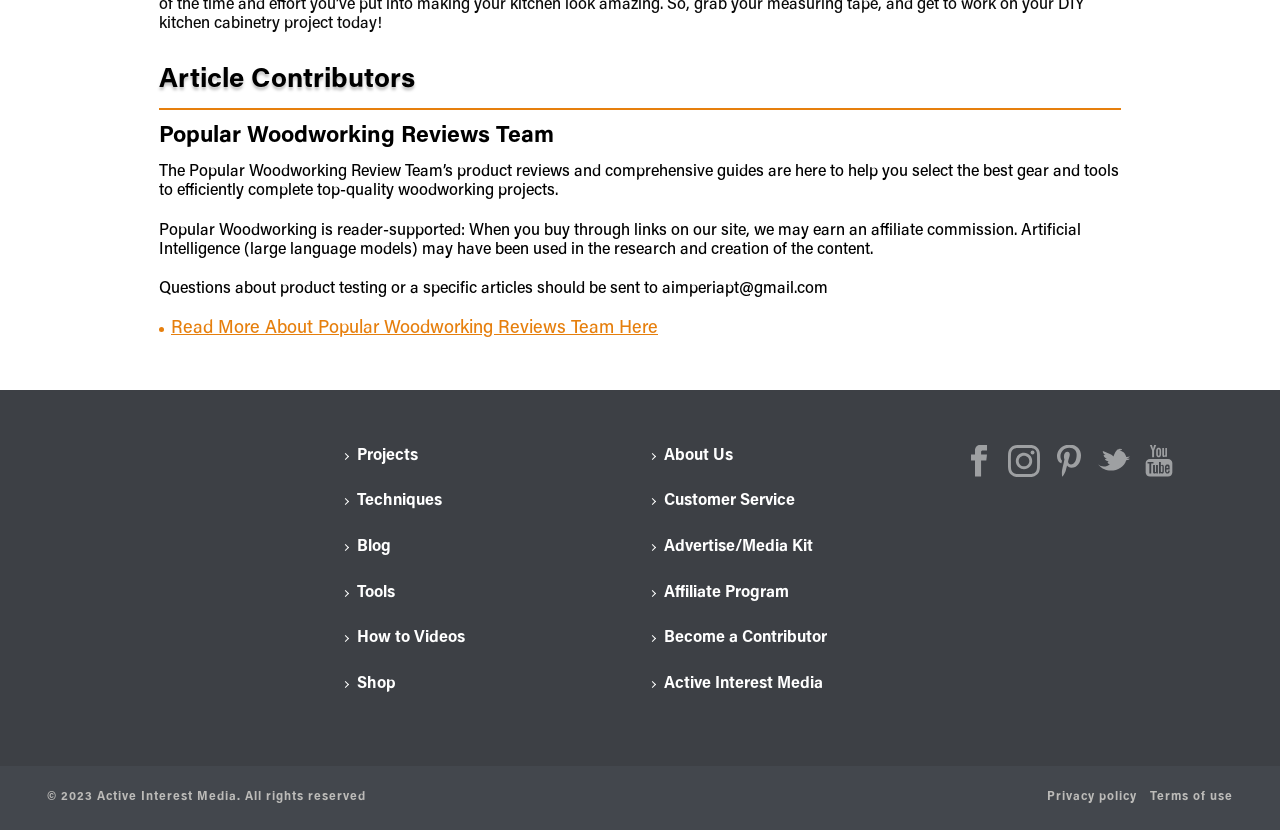Find the bounding box coordinates of the clickable area required to complete the following action: "Check the Privacy policy".

[0.81, 0.954, 0.888, 0.968]